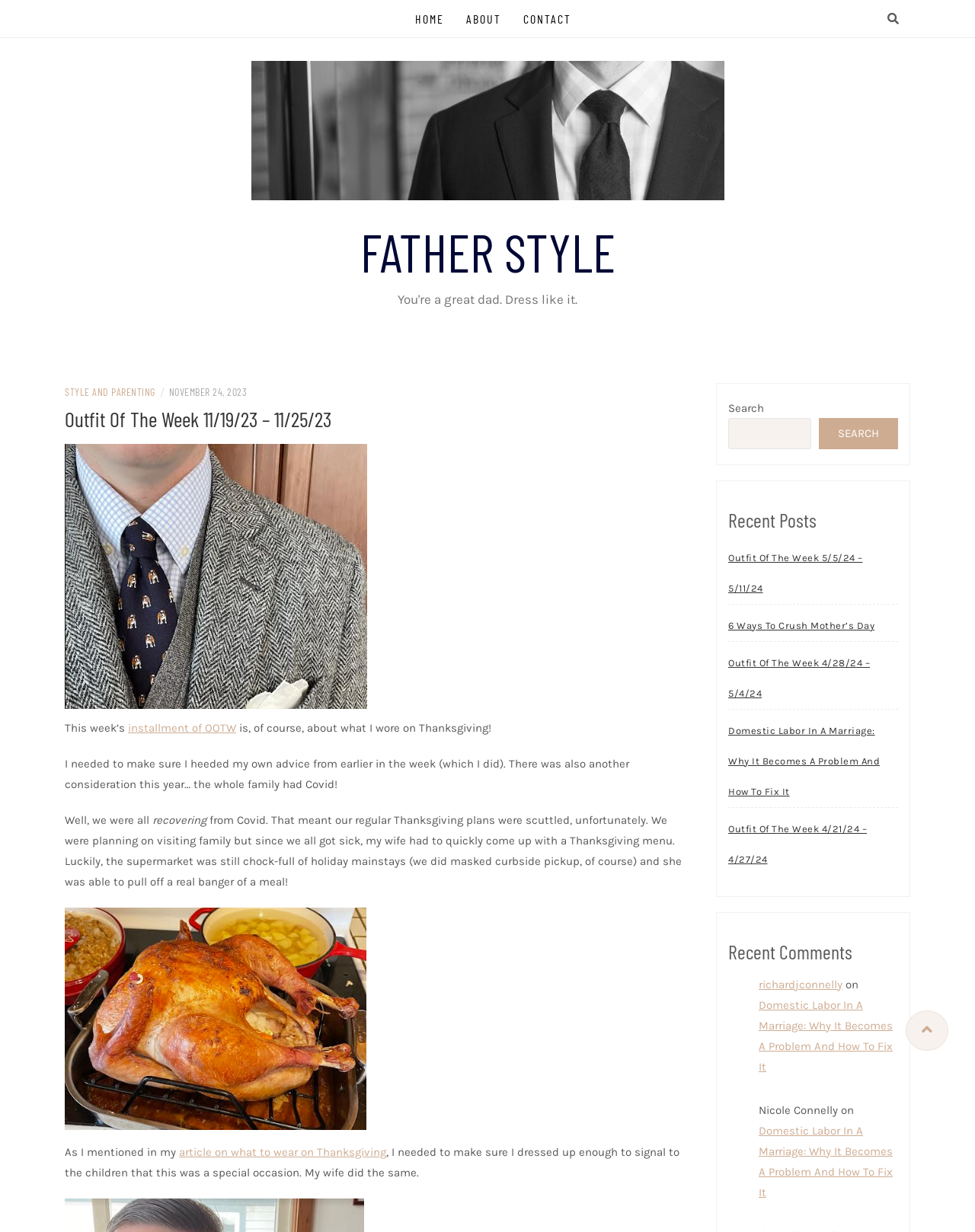Respond concisely with one word or phrase to the following query:
What is the title of the article above the image?

Outfit Of The Week